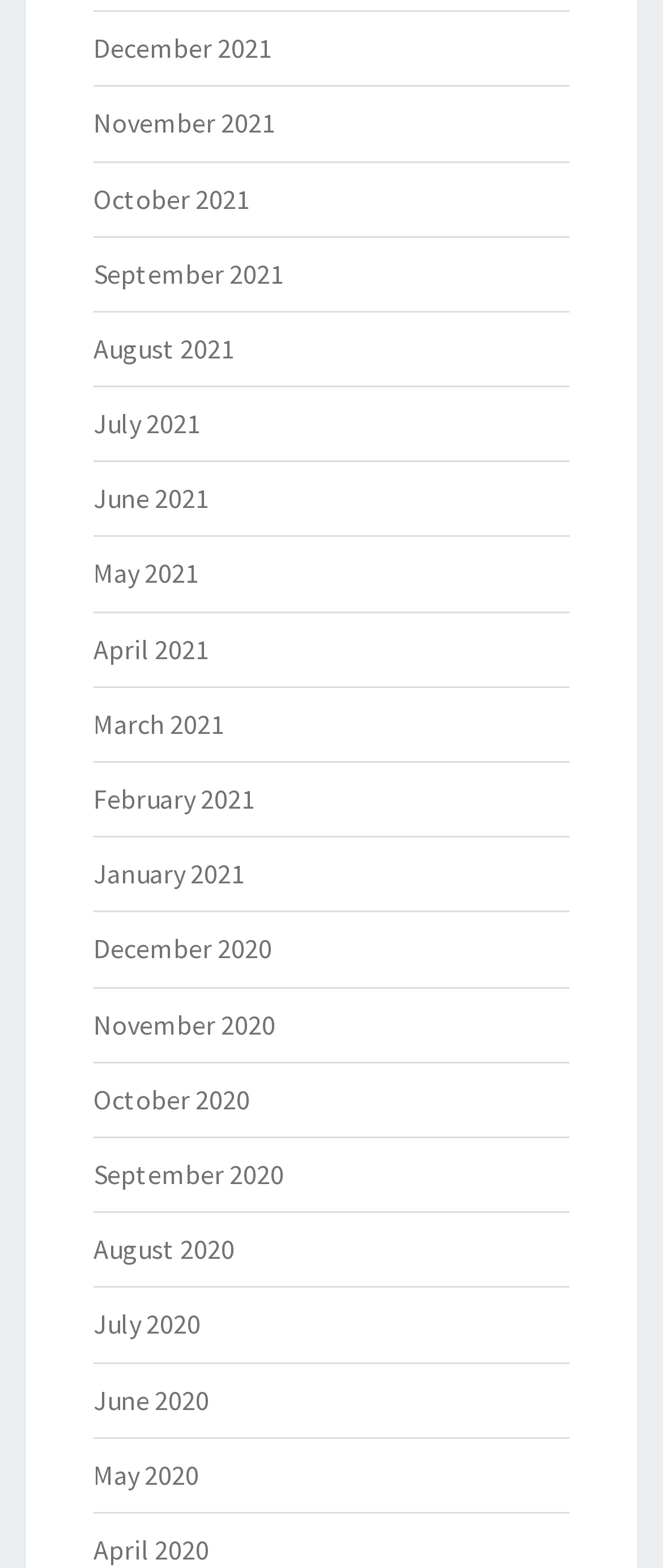Find the bounding box coordinates of the area to click in order to follow the instruction: "view August 2020".

[0.141, 0.786, 0.354, 0.807]